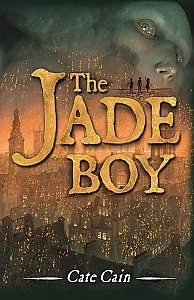Please give a succinct answer using a single word or phrase:
What is the occupation of Jem Green?

Kitchen boy